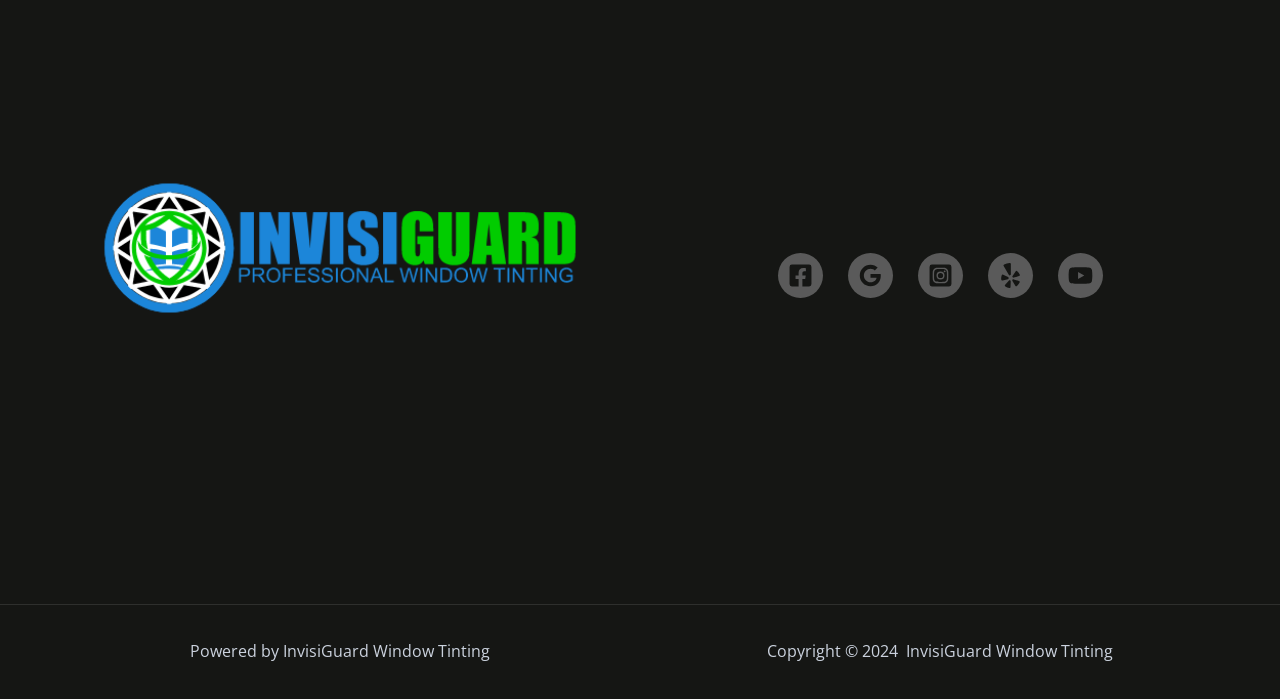What is the position of the Facebook link?
Please respond to the question with a detailed and thorough explanation.

I compared the y1 and y2 coordinates of the Facebook and Google links and found that the Facebook link has smaller y1 and y2 values, indicating that it is positioned above the Google link.